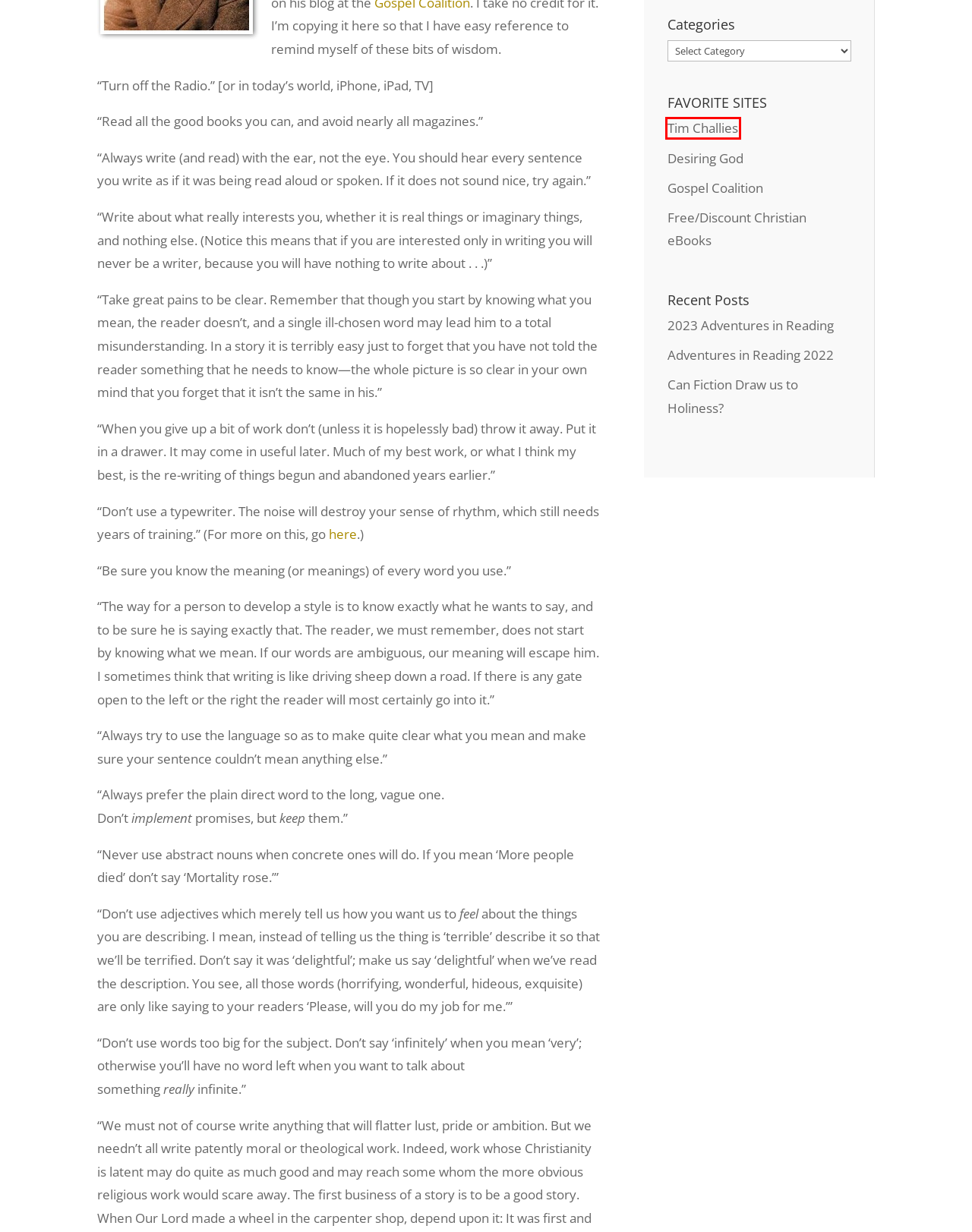Examine the webpage screenshot and identify the UI element enclosed in the red bounding box. Pick the webpage description that most accurately matches the new webpage after clicking the selected element. Here are the candidates:
A. Can Fiction Draw us to Holiness? - Make The Vision Plain
B. Tim Challies | Informing the Reforming Daily Since 2003
C. Jack’s Typewriter | Desiring God
D. Adventures in Reading 2022 - Make The Vision Plain
E. The Gospel Coalition (TGC)
F. Desiring God
G. Gospel eBooks | Free & Discount Christian e-Books
H. 2023 Adventures in Reading - Make The Vision Plain

B